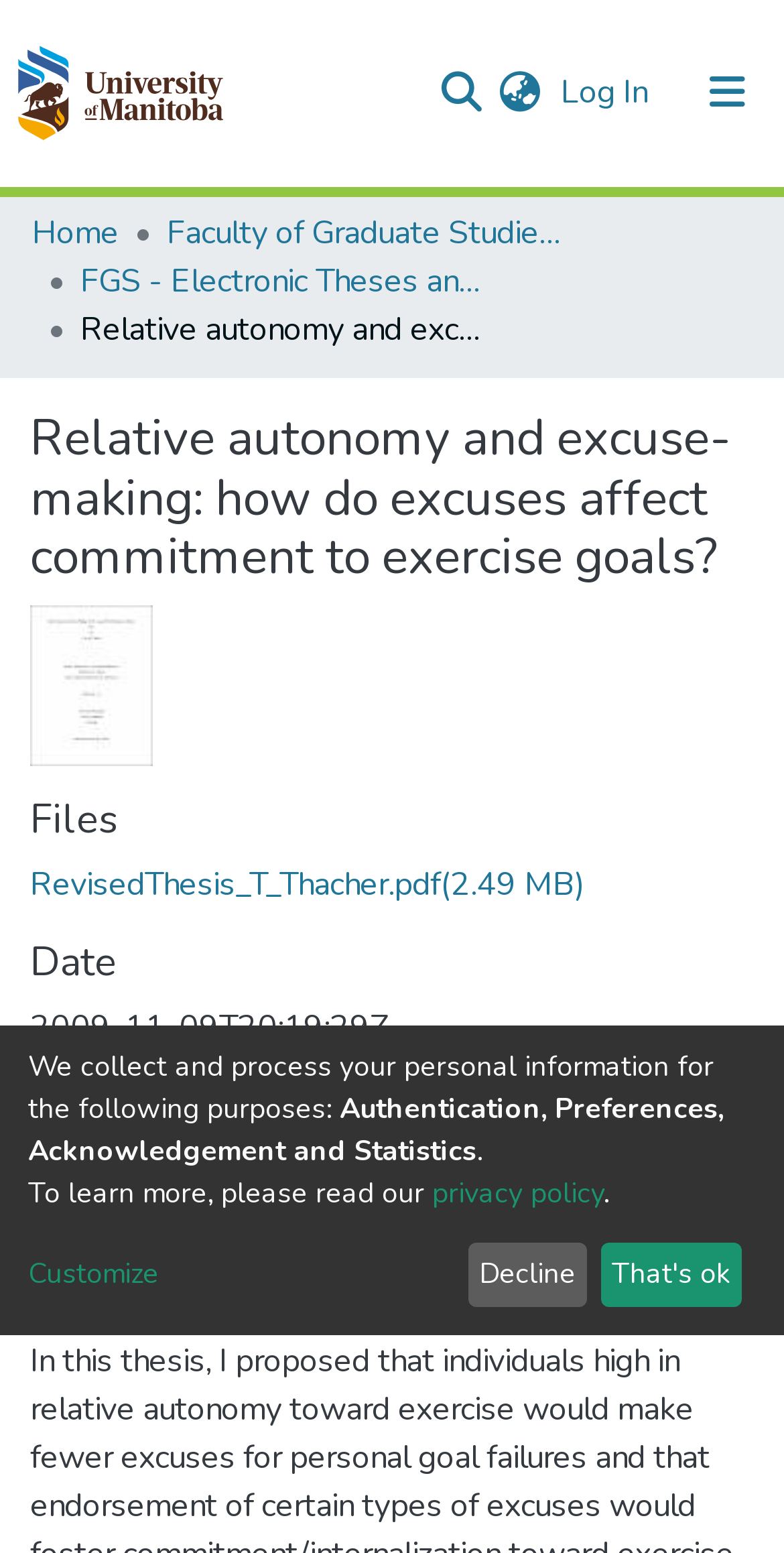Using the details from the image, please elaborate on the following question: Who is the author of the thesis?

I looked at the 'Authors' section and found the text 'Thacher, Tara May', which indicates that Tara May Thacher is the author of the thesis.